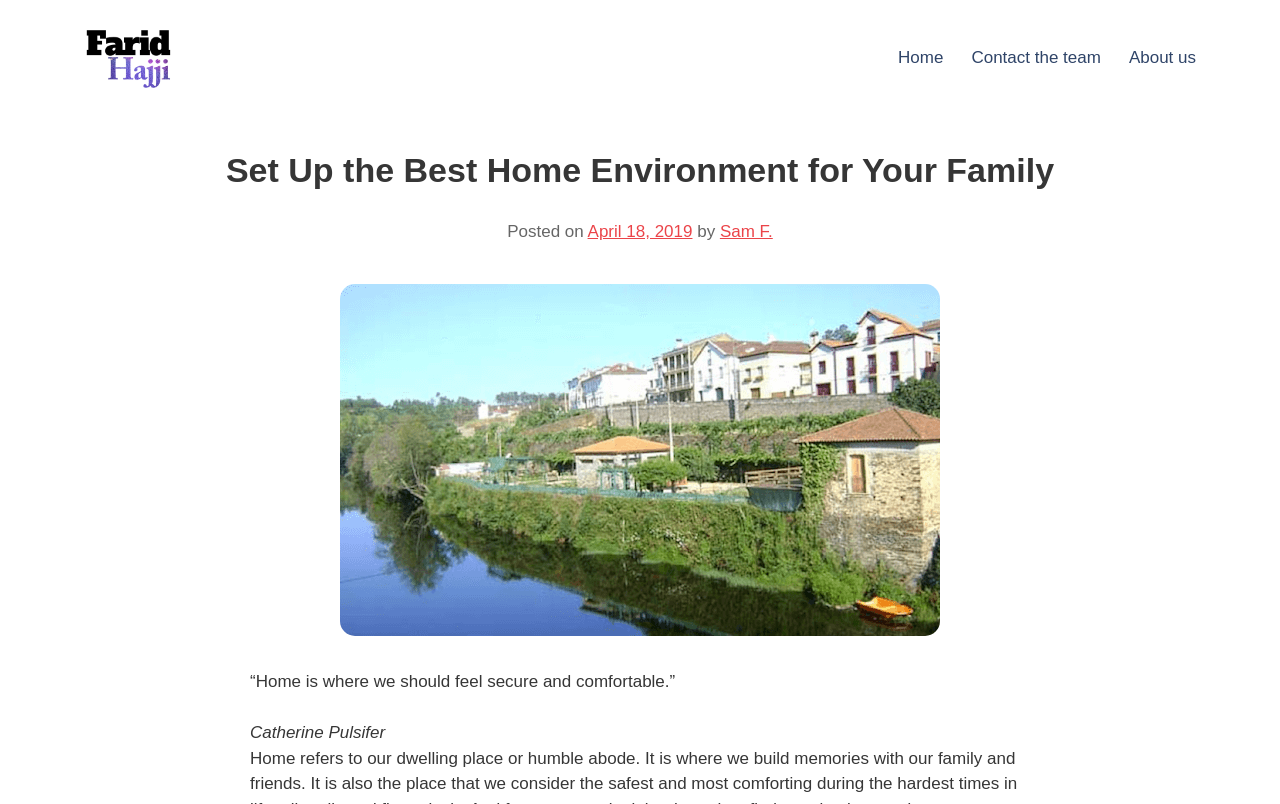Who wrote the post?
Please answer using one word or phrase, based on the screenshot.

Sam F.